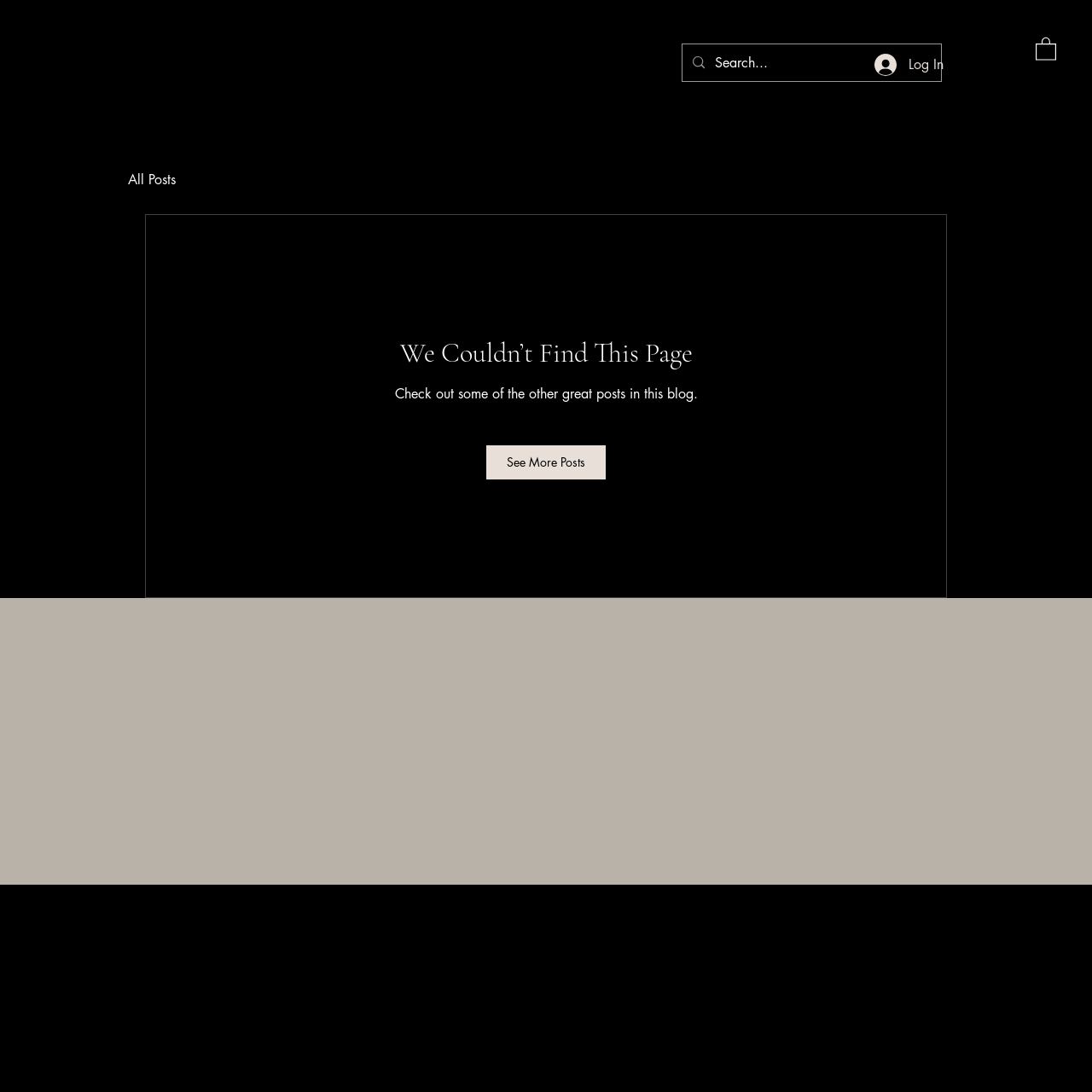Please identify the bounding box coordinates of the area that needs to be clicked to follow this instruction: "Visit the home page".

[0.409, 0.085, 0.463, 0.108]